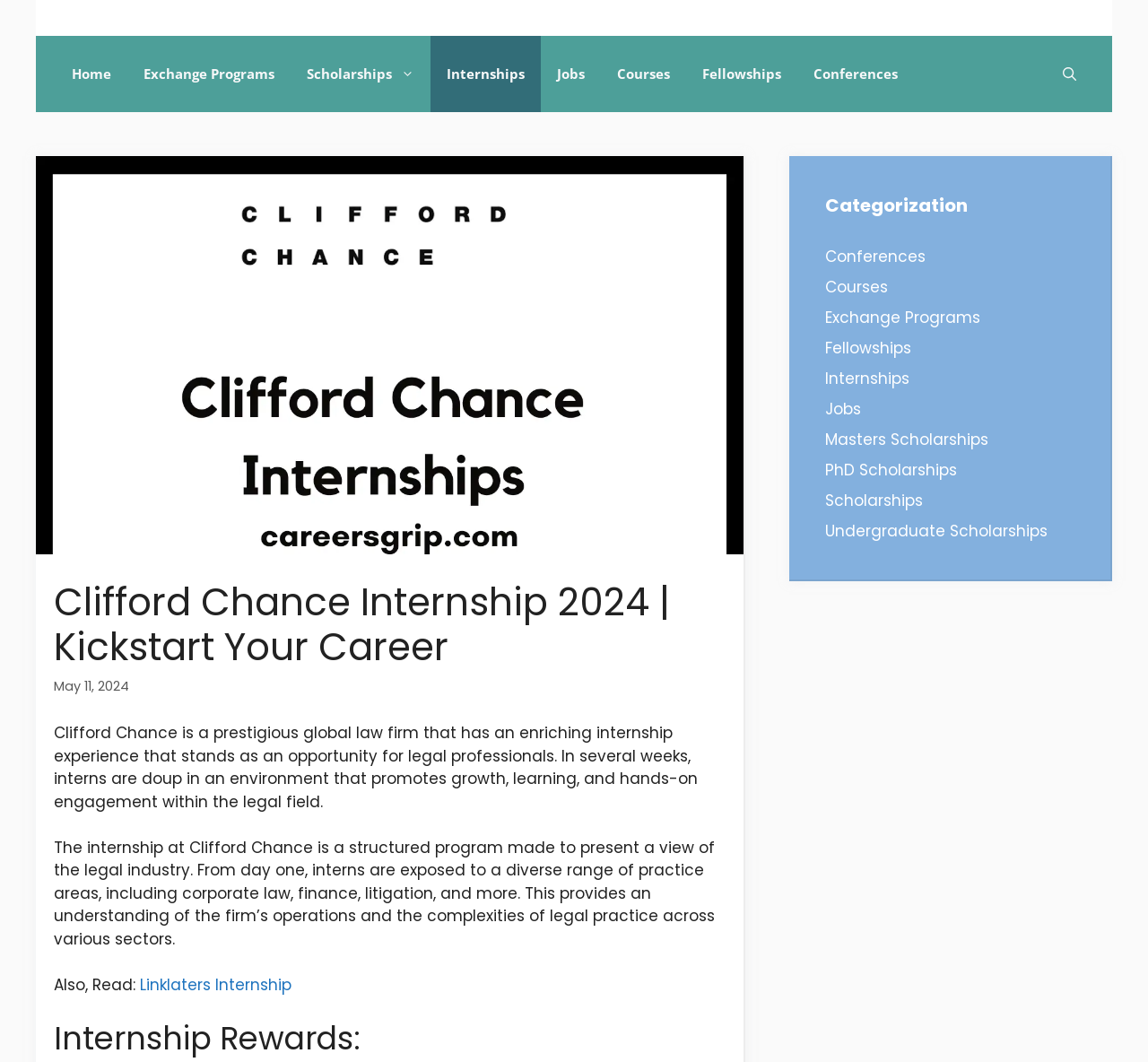What is the tone of the webpage?
Based on the image, please offer an in-depth response to the question.

The tone of the webpage is professional, as it provides detailed information about the internship program and the law firm, using formal language and a structured format.